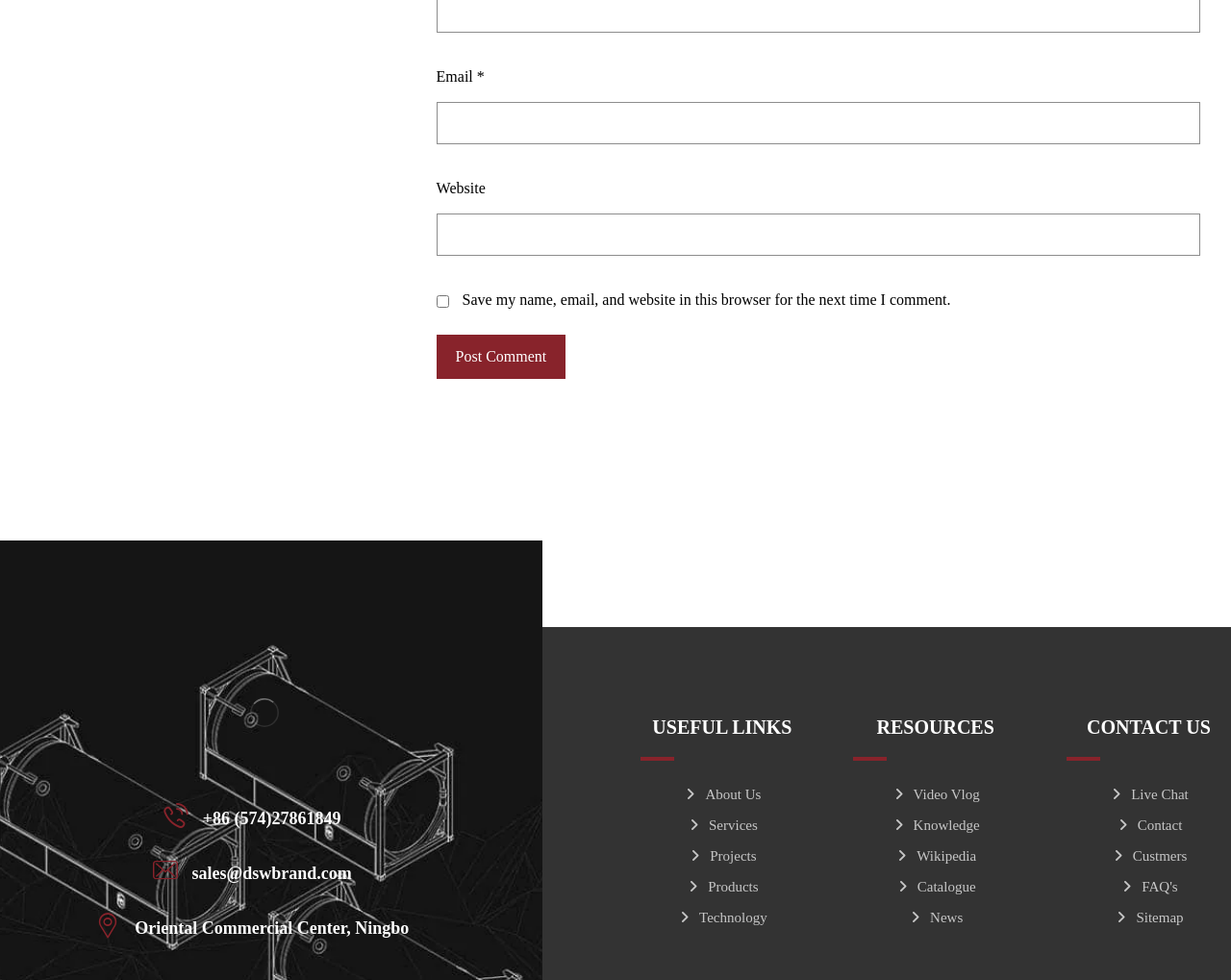What is the purpose of the checkbox?
Identify the answer in the screenshot and reply with a single word or phrase.

Save comment information